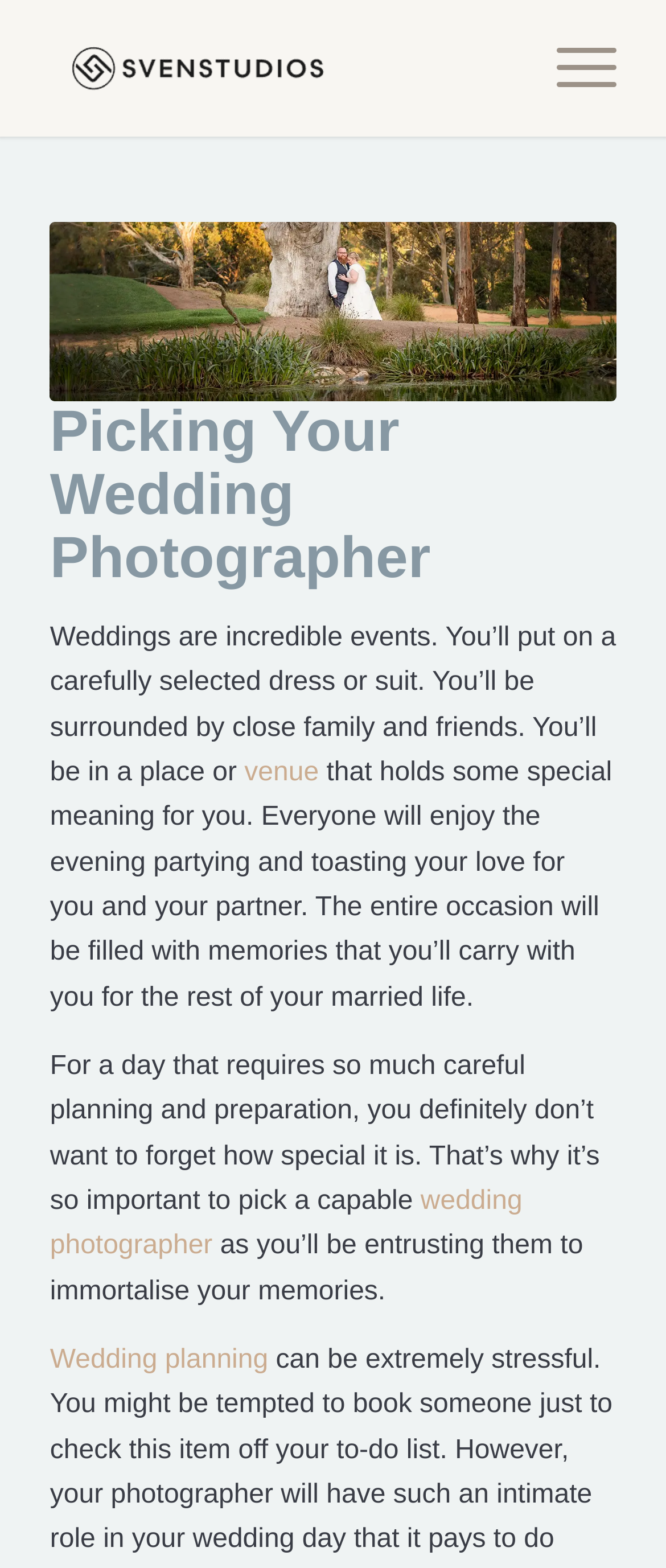Create a detailed summary of the webpage's content and design.

The webpage is about picking a wedding photographer, with a focus on the importance of capturing memories of the special day. At the top left of the page, there is a logo of "SvenStudios" accompanied by a link to the logo. To the right of the logo, there is a menu item labeled "Menu". Below the logo and menu, there is a large image of a bride and groom under a gum tree, taking up most of the width of the page.

The main content of the page starts with a heading "Picking Your Wedding Photographer" followed by a paragraph of text that describes the significance of weddings and the importance of choosing a capable photographer to capture the memories. The text is divided into three sections, with links to "venue" and "wedding photographer" embedded within the text. The text also mentions "Wedding planning" with a link at the bottom.

Overall, the page has a simple layout with a prominent image and a clear focus on the importance of wedding photography.